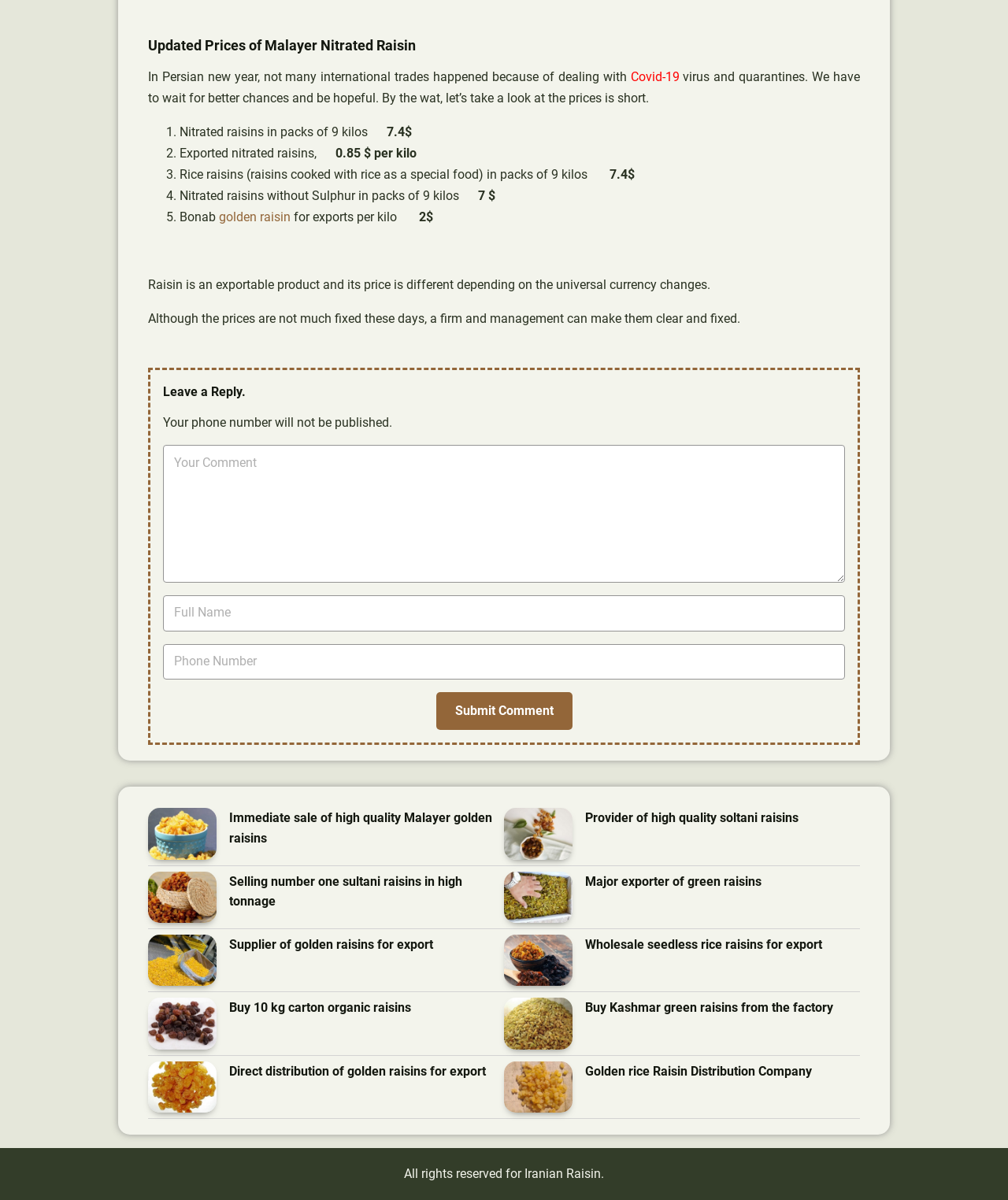Can you specify the bounding box coordinates for the region that should be clicked to fulfill this instruction: "Get more information about Provider of high quality soltani raisins".

[0.5, 0.673, 0.568, 0.716]